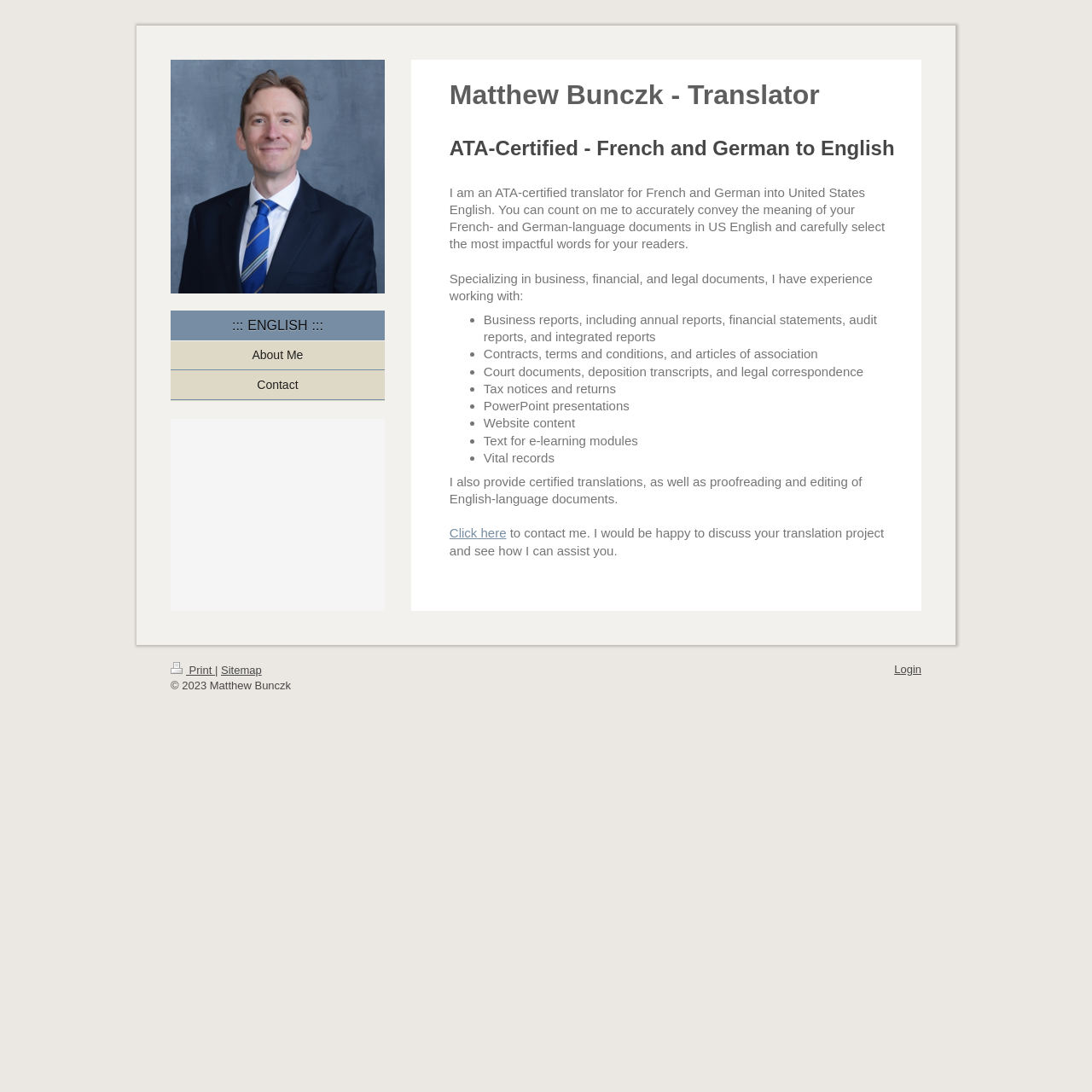What is the main title displayed on this webpage?

Matthew Bunczk - Translator